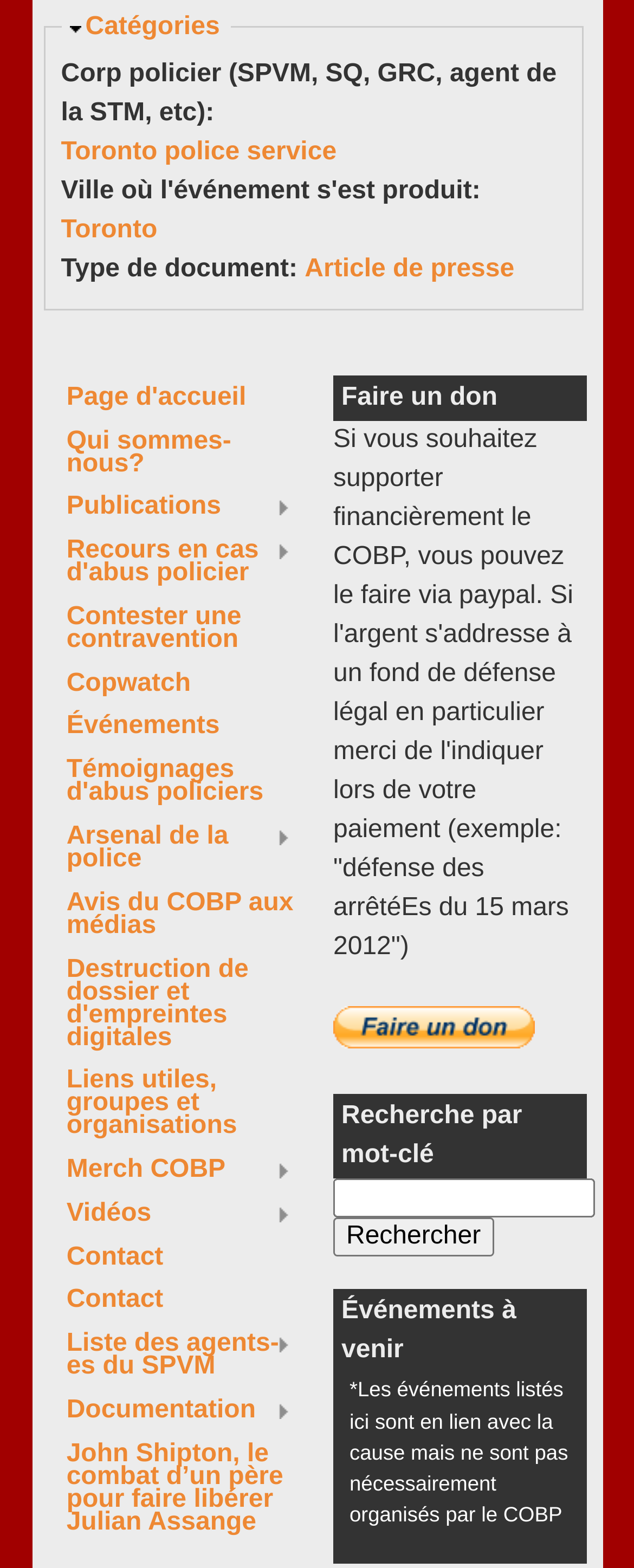With reference to the screenshot, provide a detailed response to the question below:
What can be searched on this webpage?

The webpage has a search function with a heading 'Recherche par mot-clé', indicating that users can search for specific keywords or phrases on this webpage.